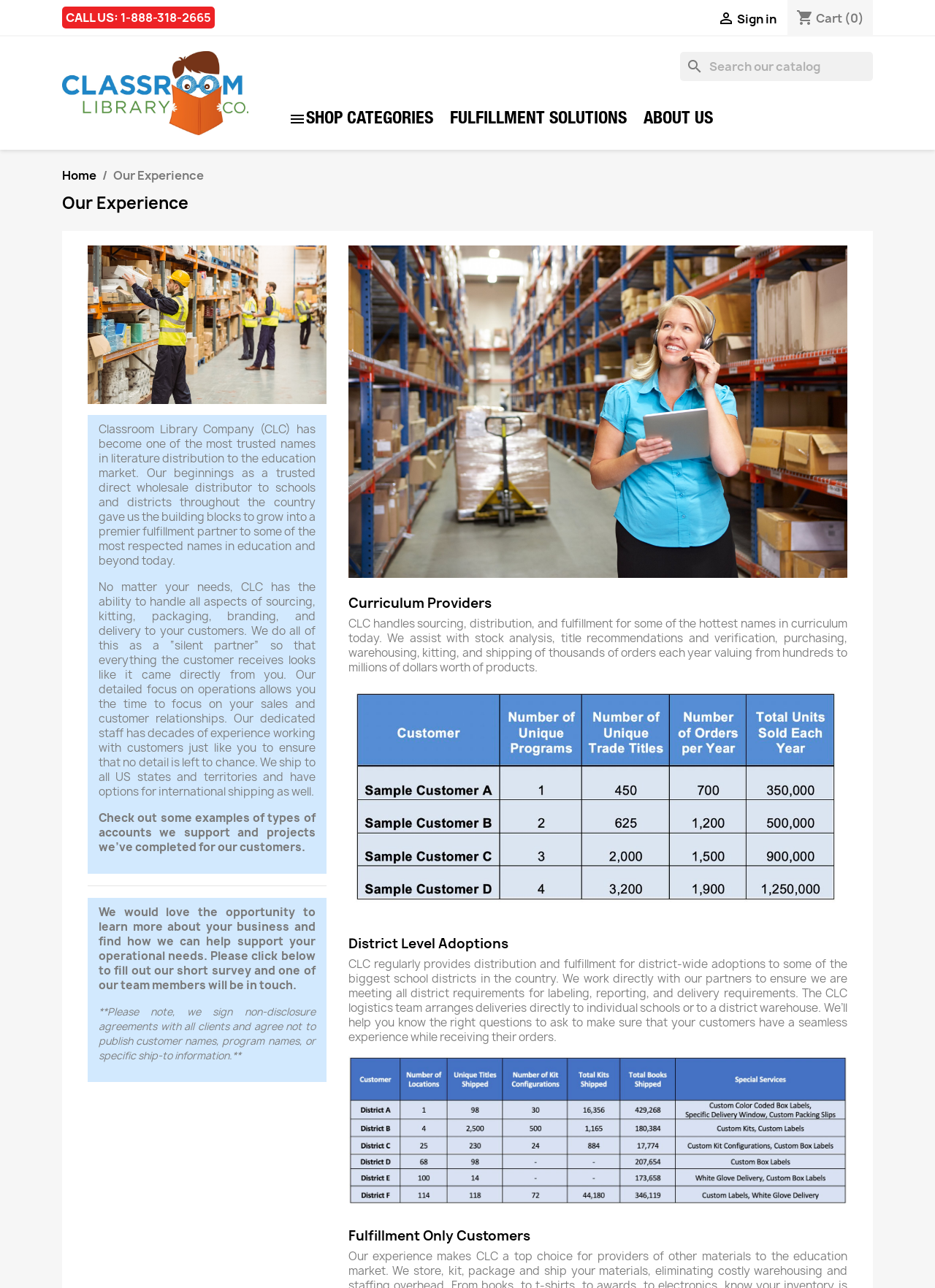What is the purpose of the survey mentioned on the webpage?
Using the visual information, answer the question in a single word or phrase.

To learn more about the business and support operational needs